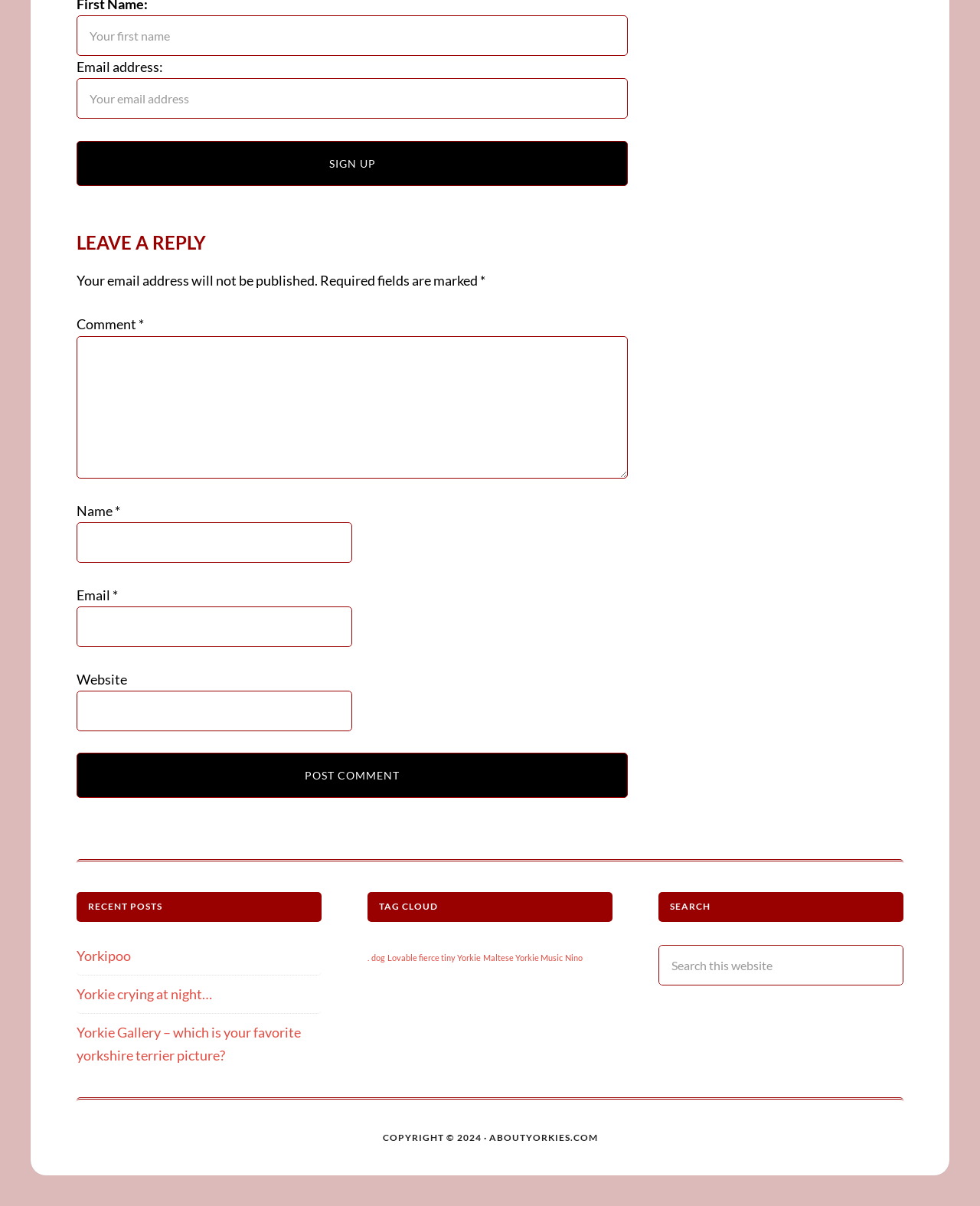Pinpoint the bounding box coordinates of the clickable element to carry out the following instruction: "Post a comment."

[0.078, 0.624, 0.641, 0.662]